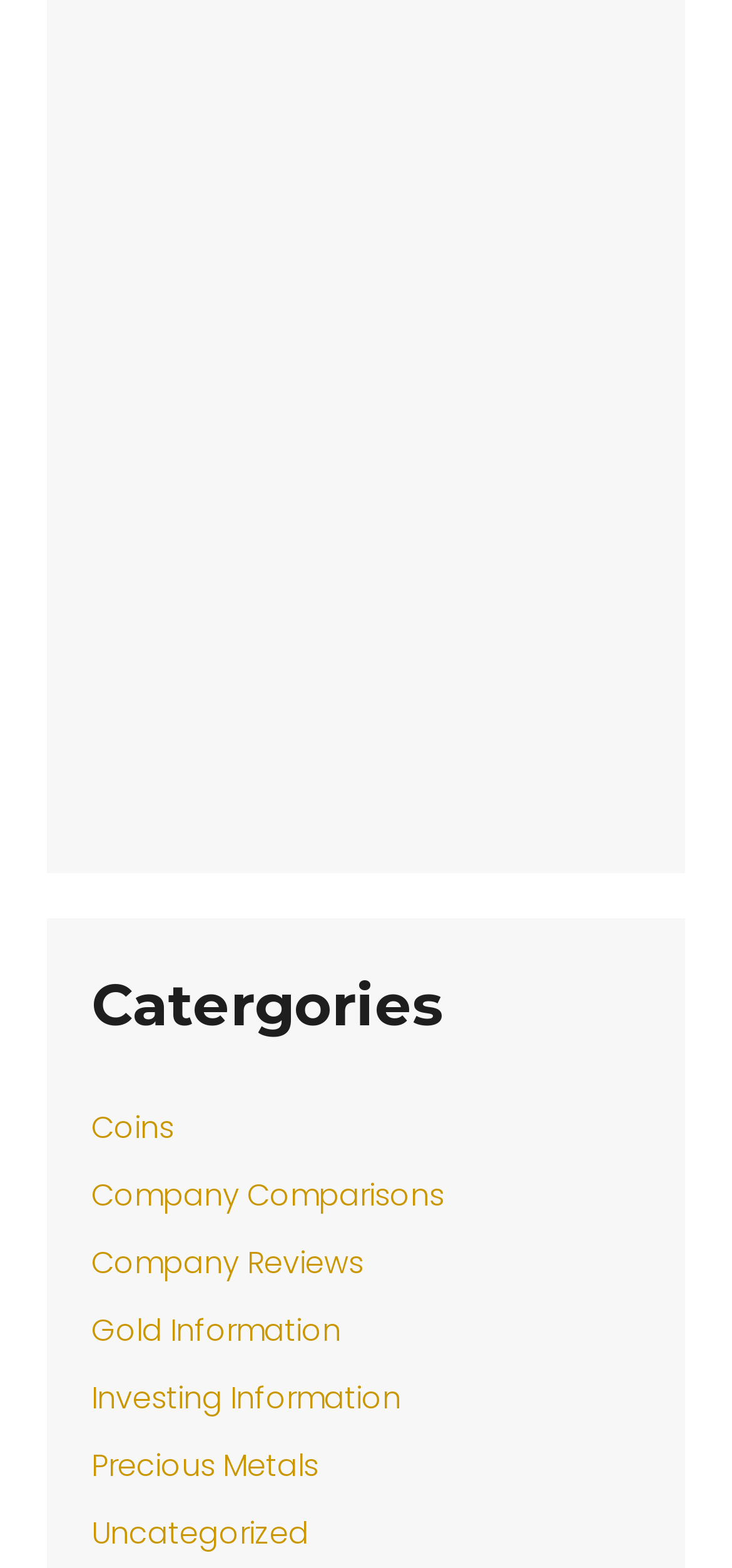Please give the bounding box coordinates of the area that should be clicked to fulfill the following instruction: "get gold information". The coordinates should be in the format of four float numbers from 0 to 1, i.e., [left, top, right, bottom].

[0.125, 0.835, 0.466, 0.862]